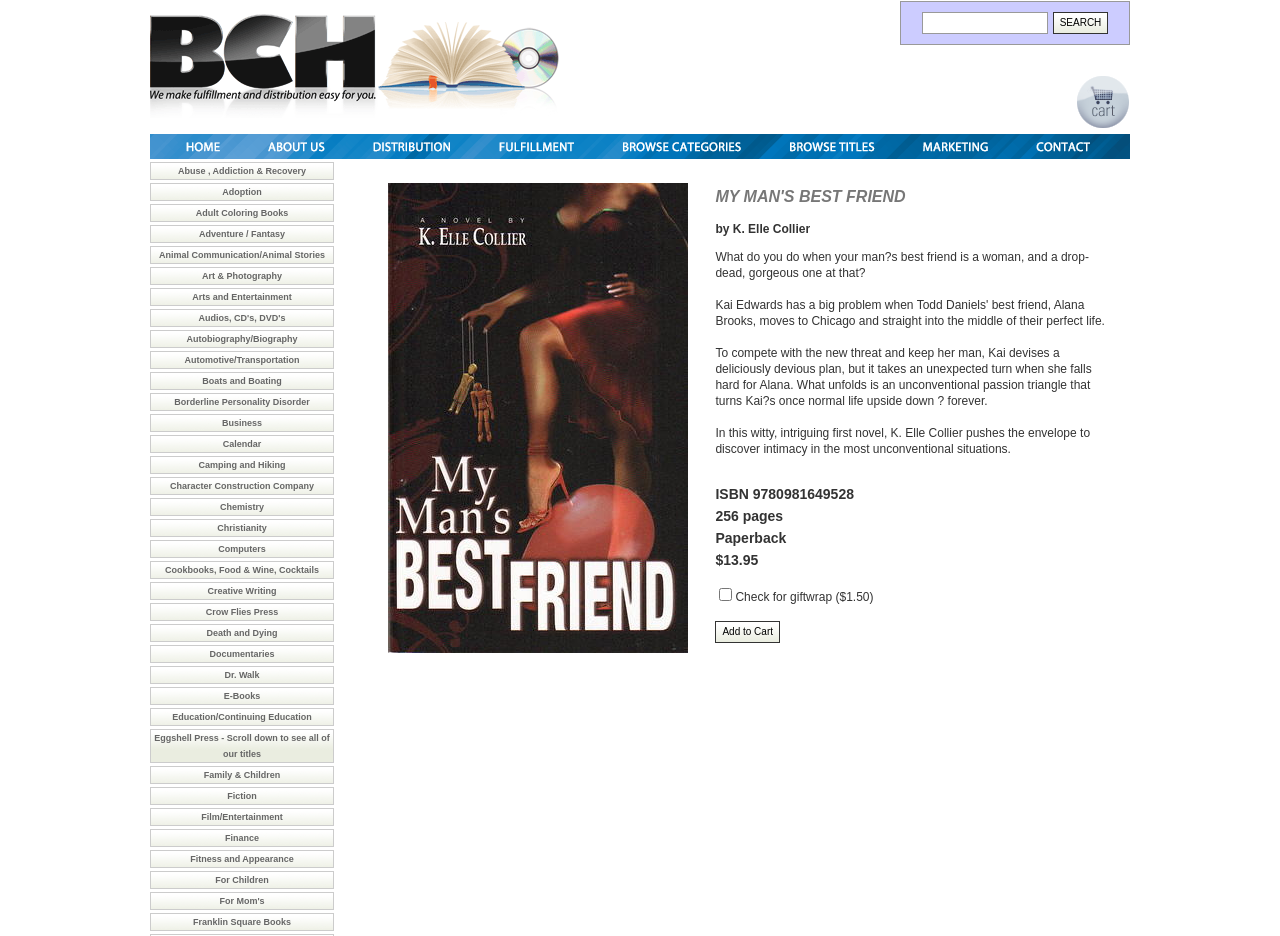Based on what you see in the screenshot, provide a thorough answer to this question: What is the purpose of the search bar on the webpage?

I found the purpose of the search bar on the webpage by looking at its location and the text content around it. The search bar is located near the top of the webpage and has a label 'SEARCH', suggesting that it is intended for users to search for books.